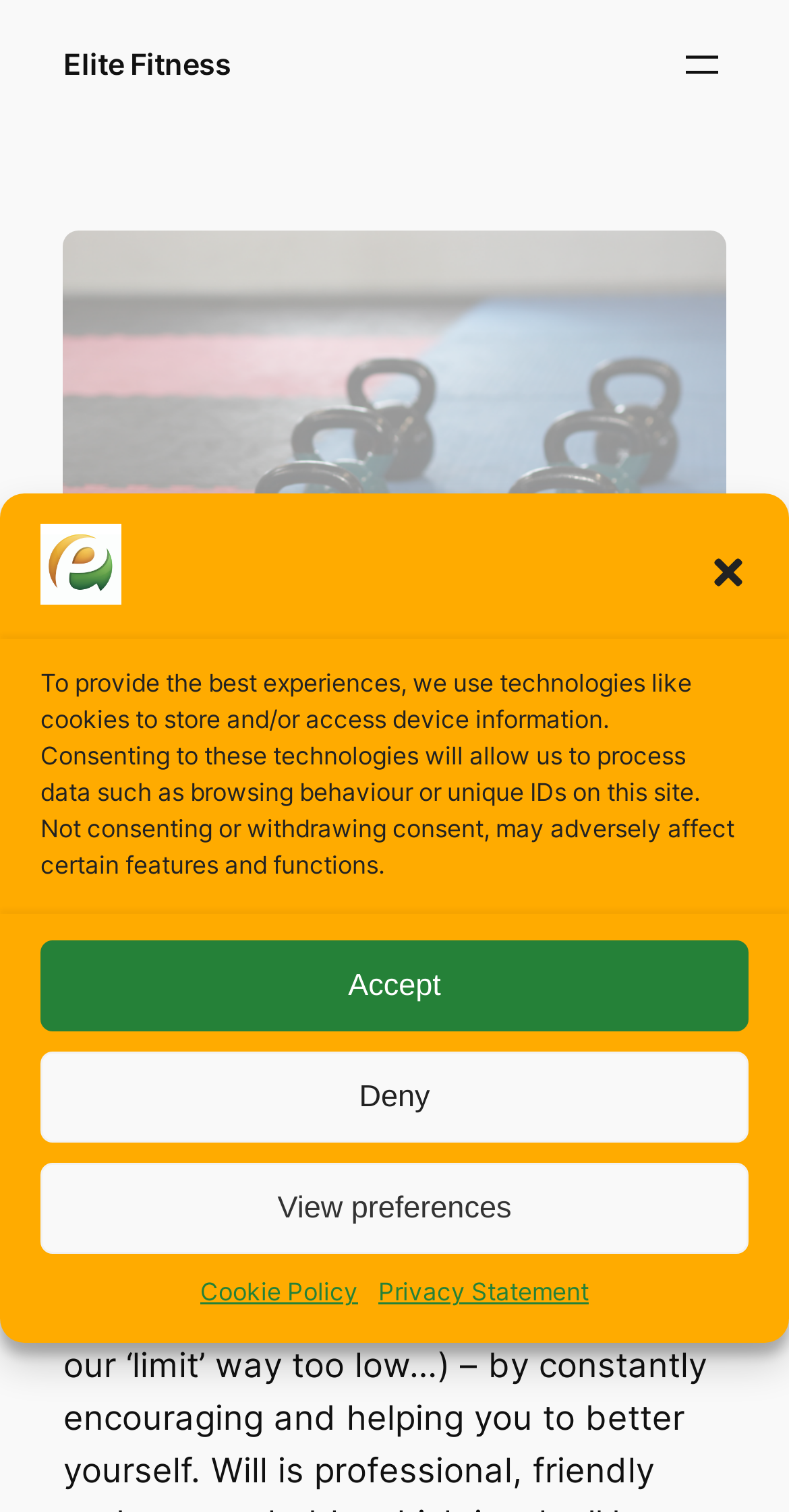Identify the bounding box coordinates of the part that should be clicked to carry out this instruction: "read the testimonial from Russ Knight".

[0.429, 0.69, 0.626, 0.713]